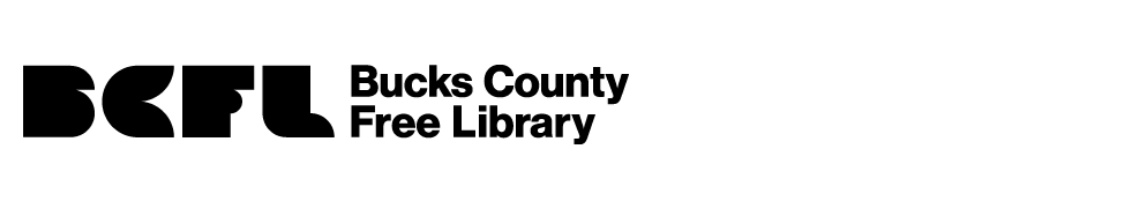Using the details in the image, give a detailed response to the question below:
What typeface is used for the text?

The caption describes the text 'Bucks County Free Library' as being presented in a bold sans-serif typeface, which implies that the typeface used for the text is sans-serif.